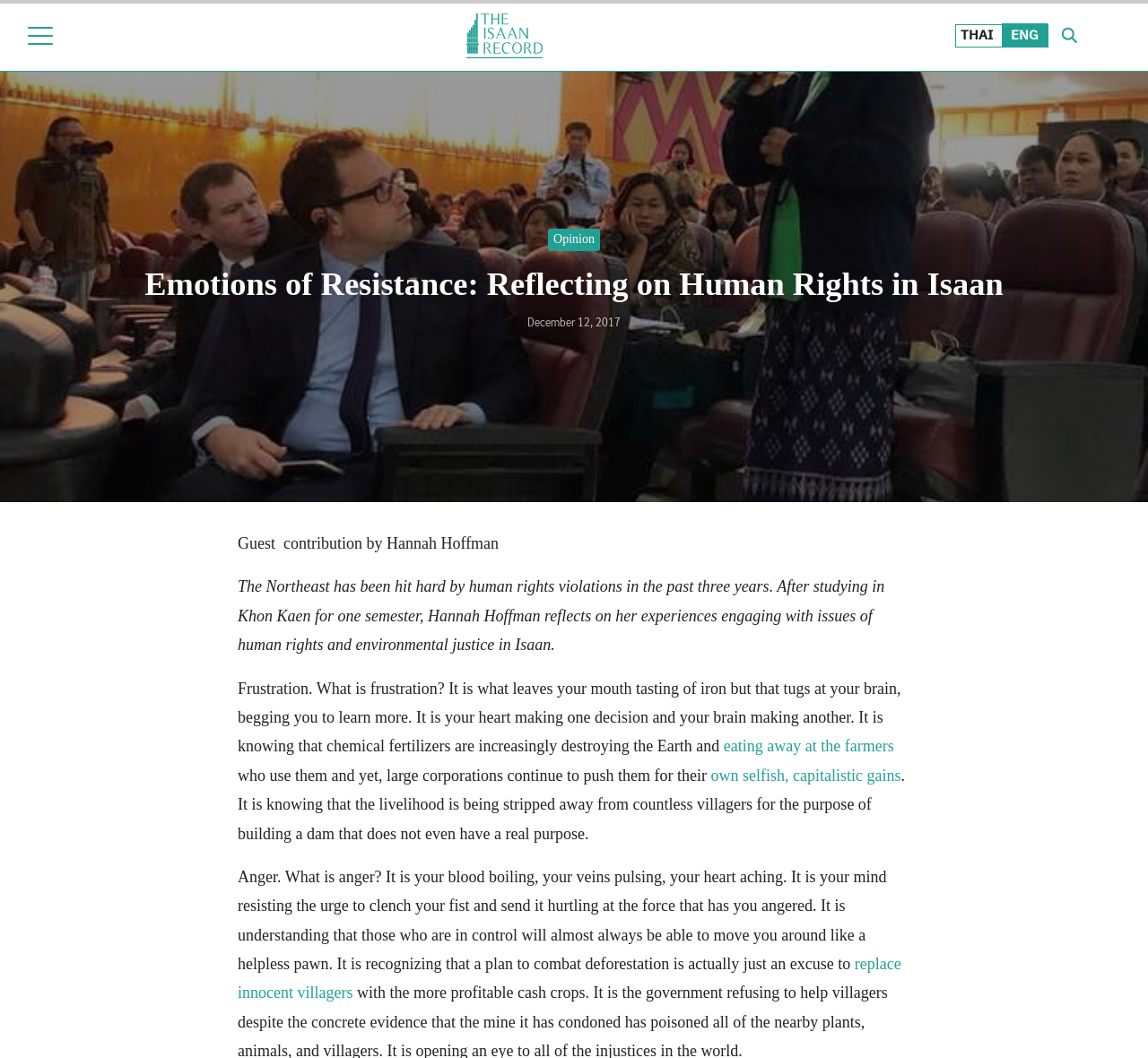What is the region being referred to in the article?
Using the image as a reference, deliver a detailed and thorough answer to the question.

The region being referred to in the article is Isaan, which is mentioned in the text 'Emotions of Resistance: Reflecting on Human Rights in Isaan' and 'engaging with issues of human rights and environmental justice in Isaan'.